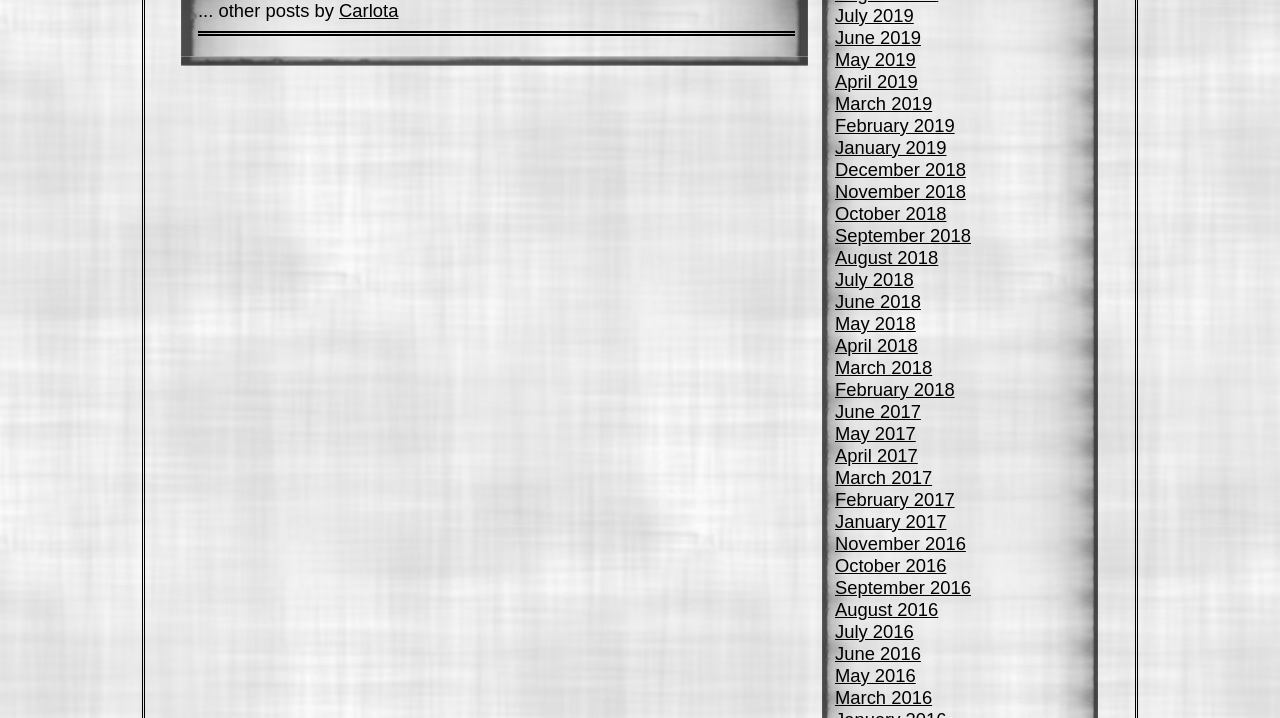What is the earliest month listed on the webpage?
Analyze the image and provide a thorough answer to the question.

The earliest month listed on the webpage is March 2016, which is indicated by the link element with the text 'March 2016' and the corresponding bounding box coordinates.